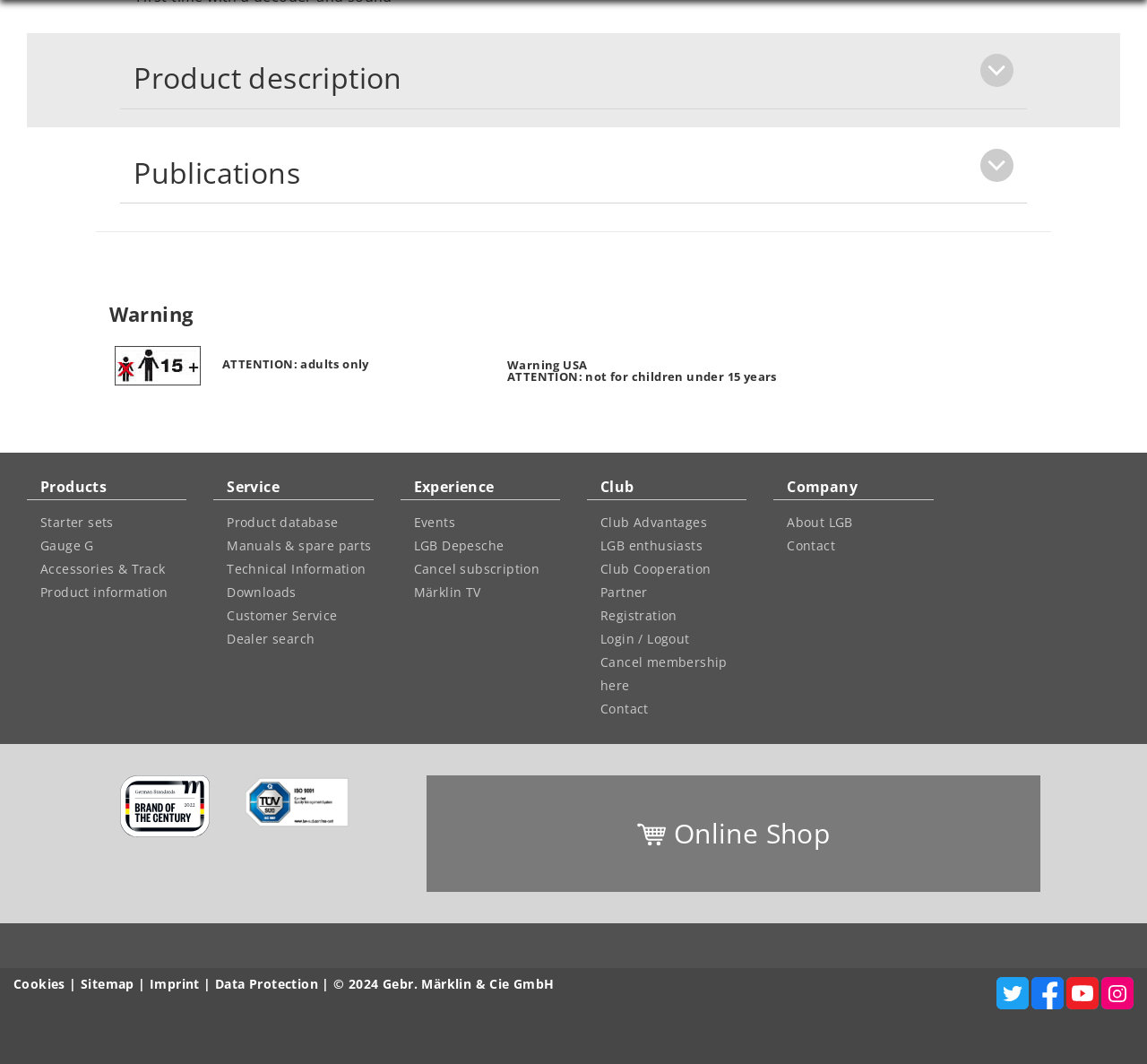Answer succinctly with a single word or phrase:
What is the warning for?

Adults only